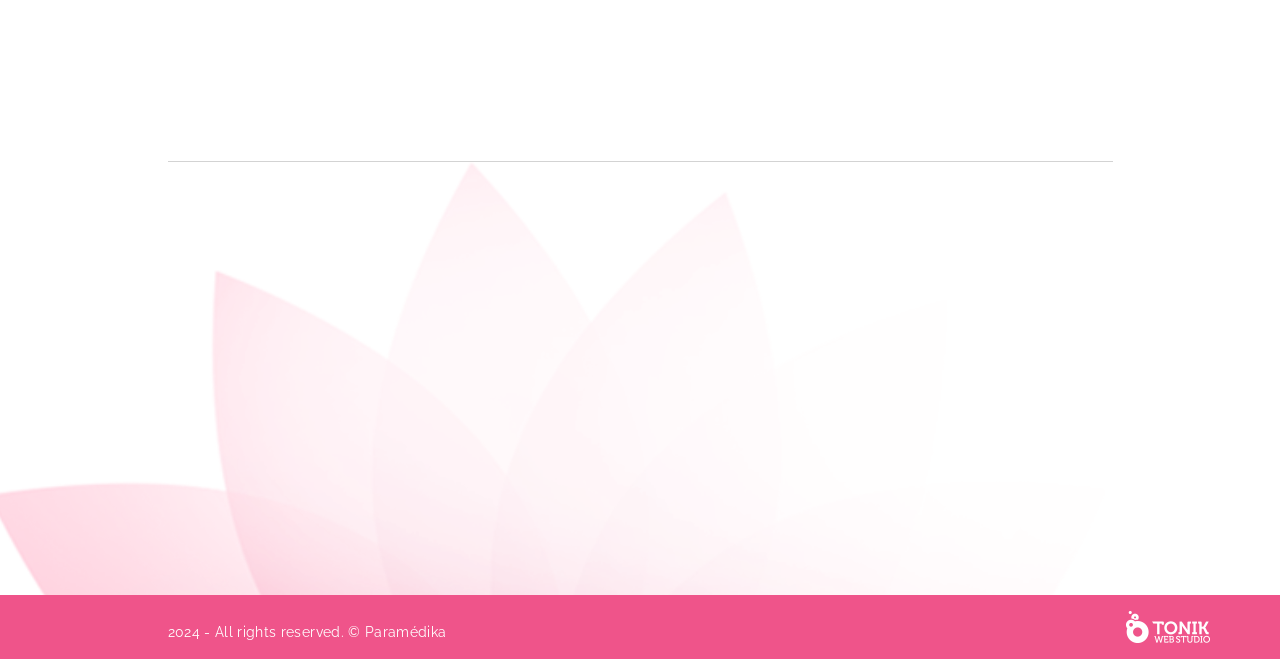Please determine the bounding box coordinates of the section I need to click to accomplish this instruction: "Click the 'PARAMEDIKA: MEDICAL-AESTHETIC CLINIC' link".

[0.714, 0.362, 0.827, 0.403]